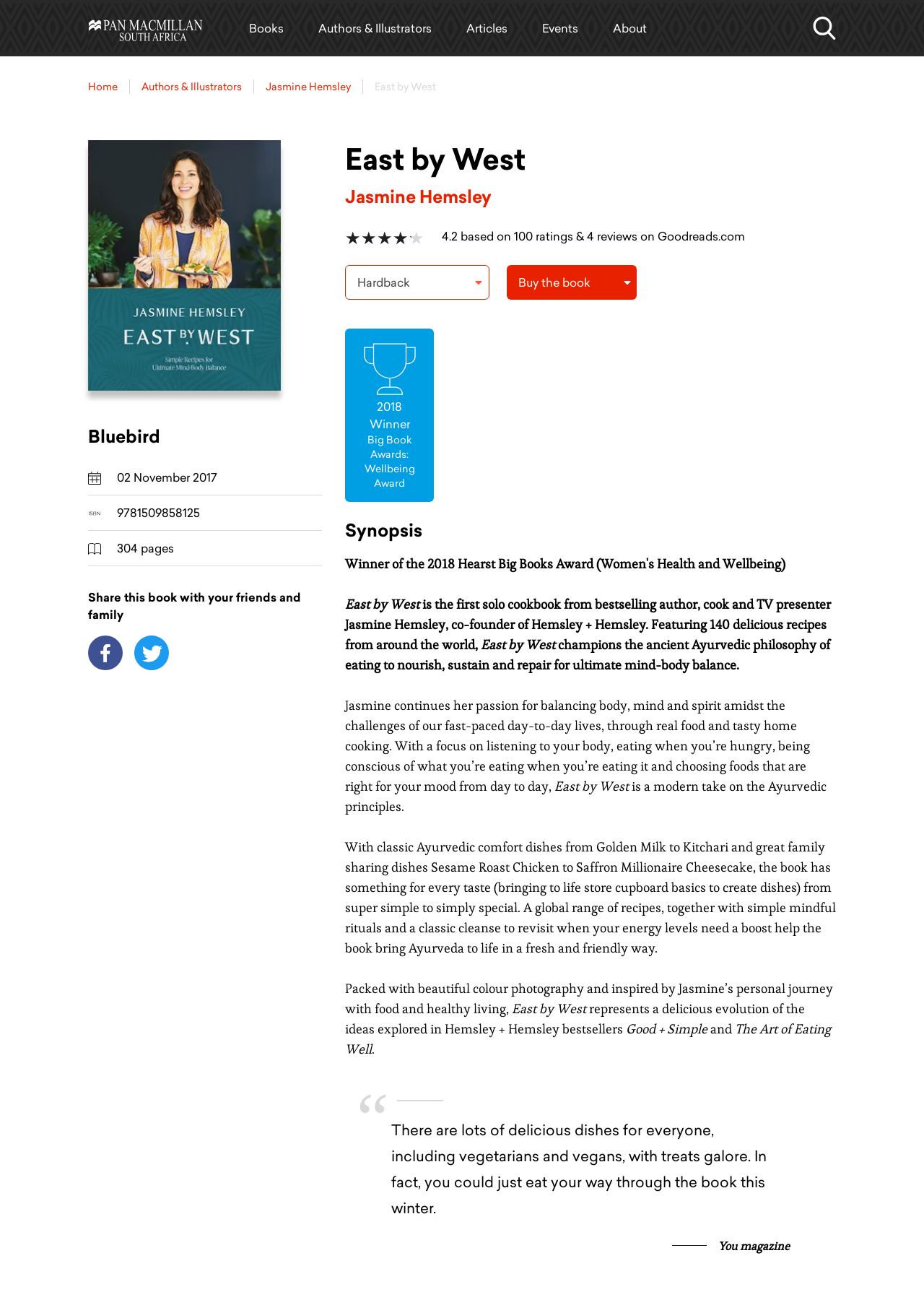Specify the bounding box coordinates of the area to click in order to follow the given instruction: "Share this book on Facebook."

[0.095, 0.492, 0.133, 0.518]